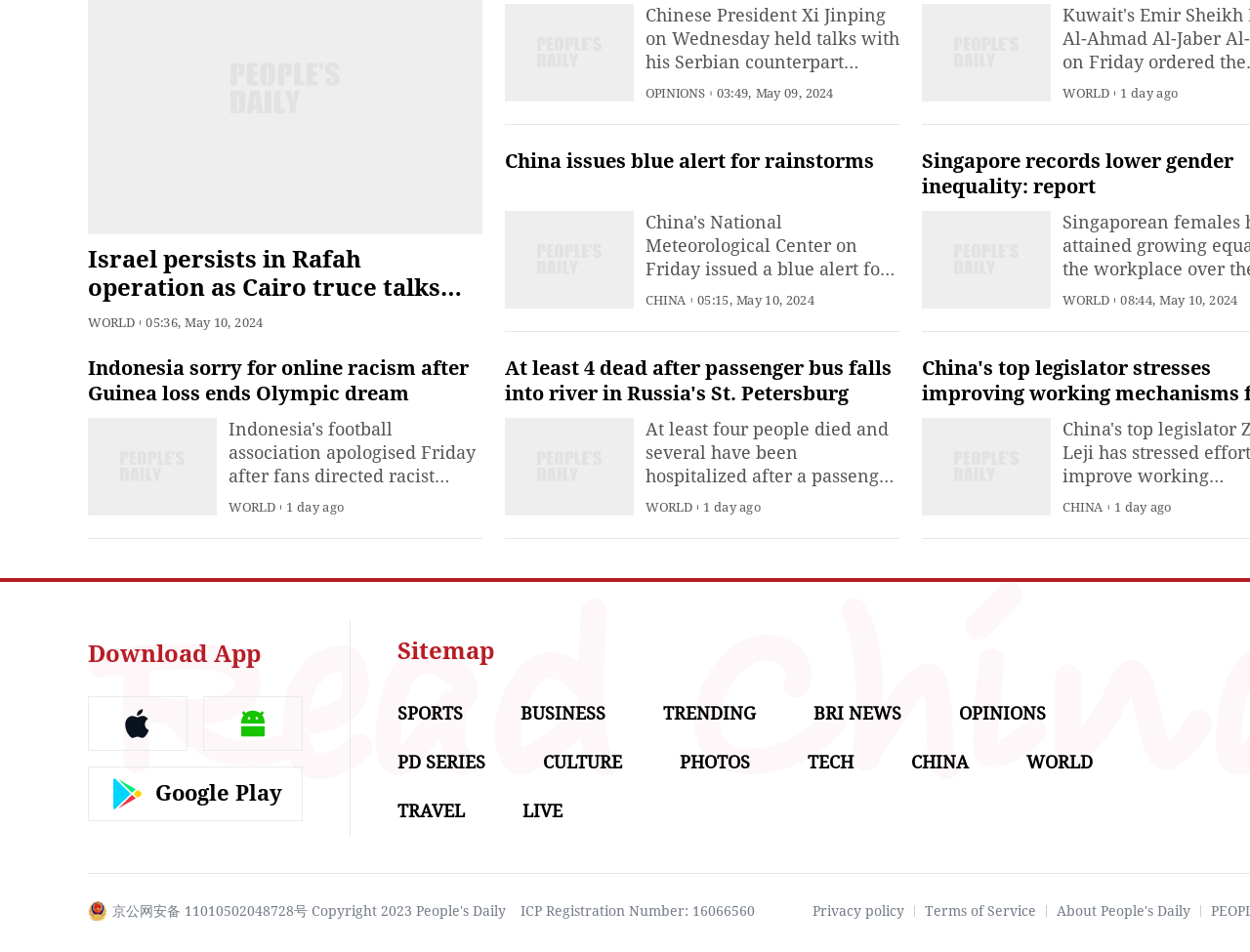Locate the UI element described by ICP Registration Number: 16066560 in the provided webpage screenshot. Return the bounding box coordinates in the format (top-left x, top-left y, bottom-right x, bottom-right y), ensuring all values are between 0 and 1.

[0.416, 0.948, 0.604, 0.966]